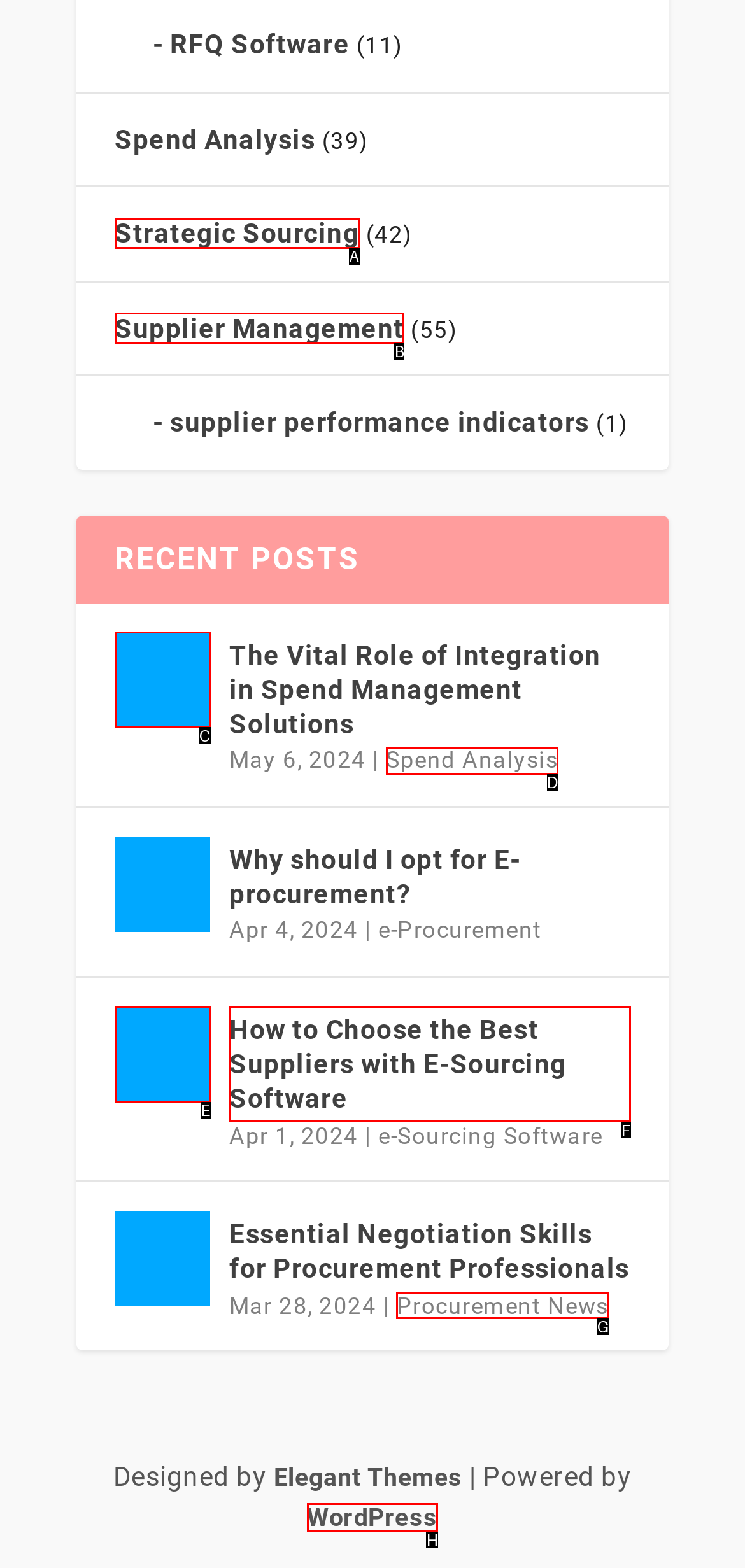Choose the letter of the UI element necessary for this task: Check the post about Essential Negotiation Skills for Procurement Professionals
Answer with the correct letter.

G